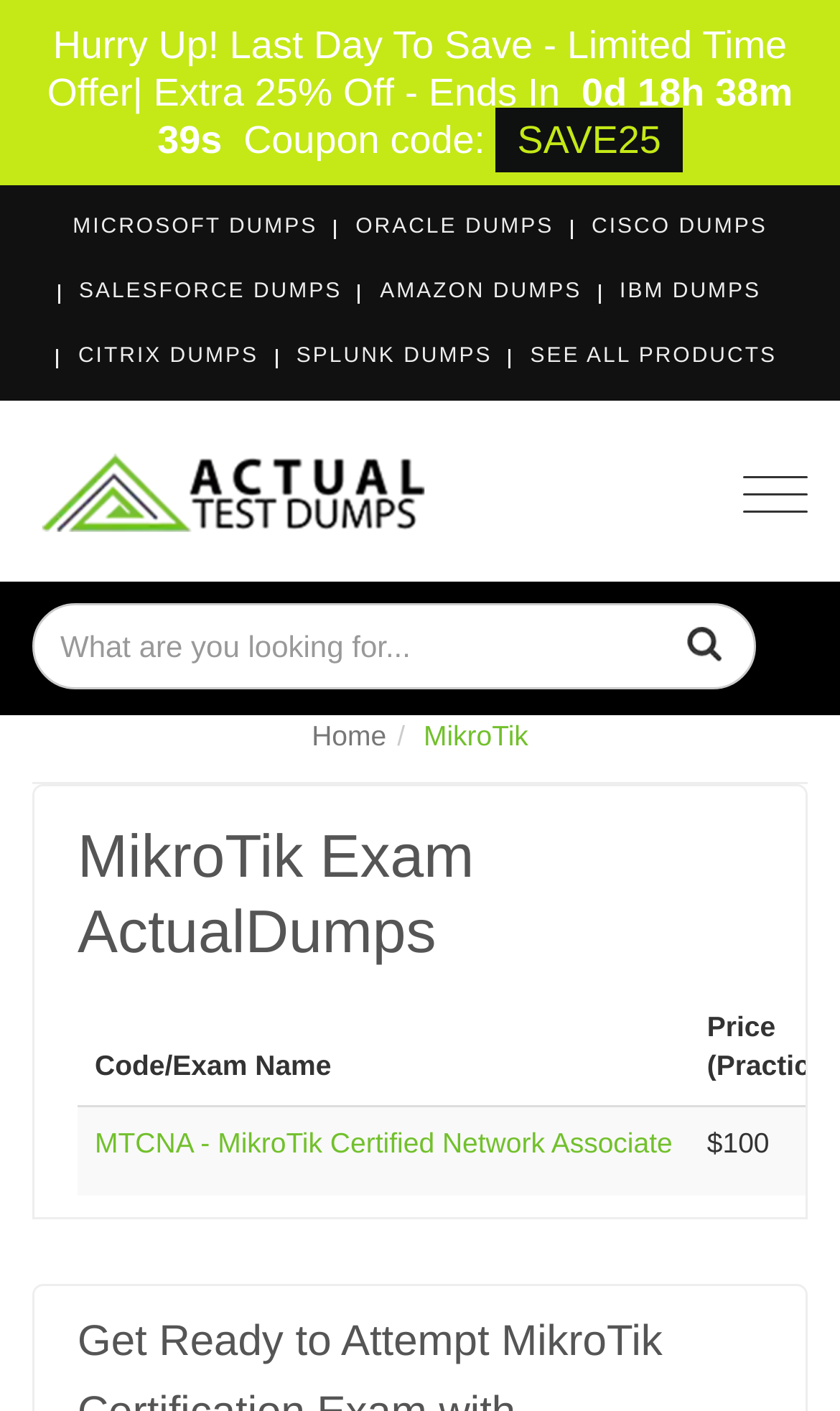What is the coupon code?
Using the image, provide a concise answer in one word or a short phrase.

SAVE25